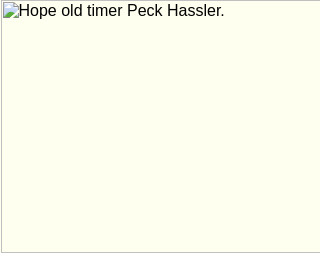Use a single word or phrase to answer the question: What question do tourists often ask Peck Hassler?

What color is gold?